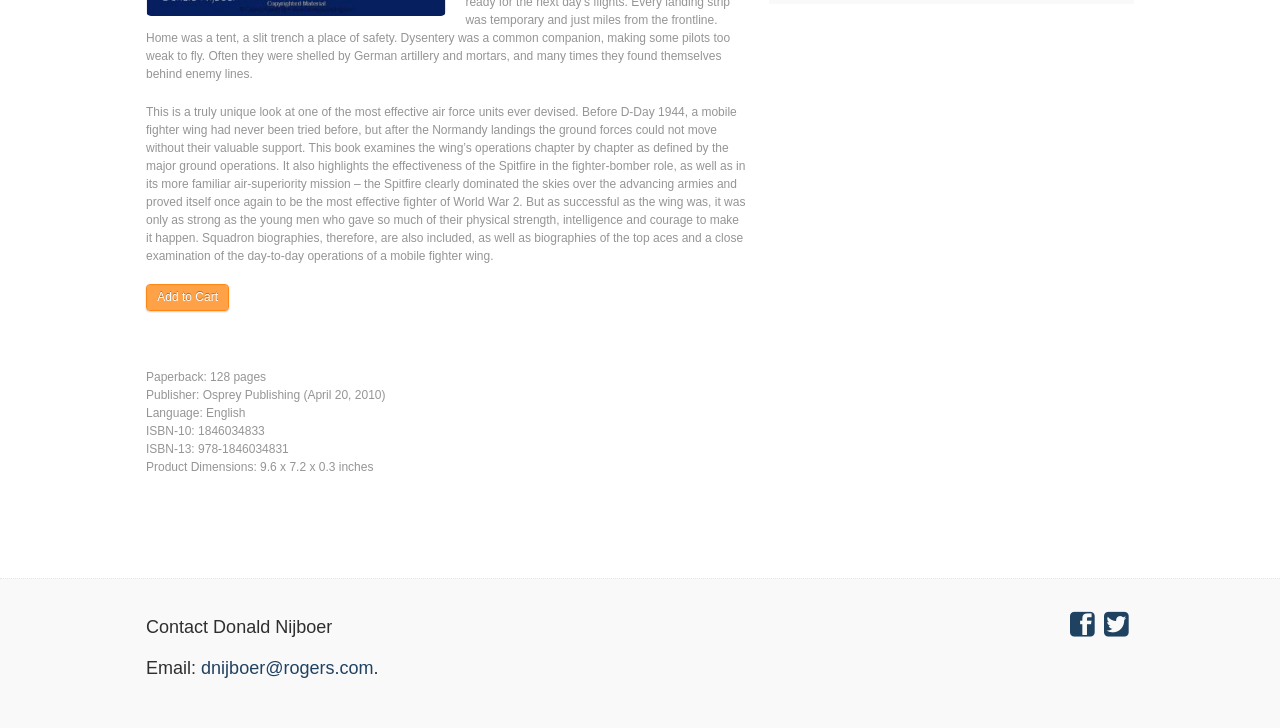Determine the bounding box coordinates for the HTML element mentioned in the following description: "title="Follow on Twitter"". The coordinates should be a list of four floats ranging from 0 to 1, represented as [left, top, right, bottom].

[0.863, 0.842, 0.886, 0.881]